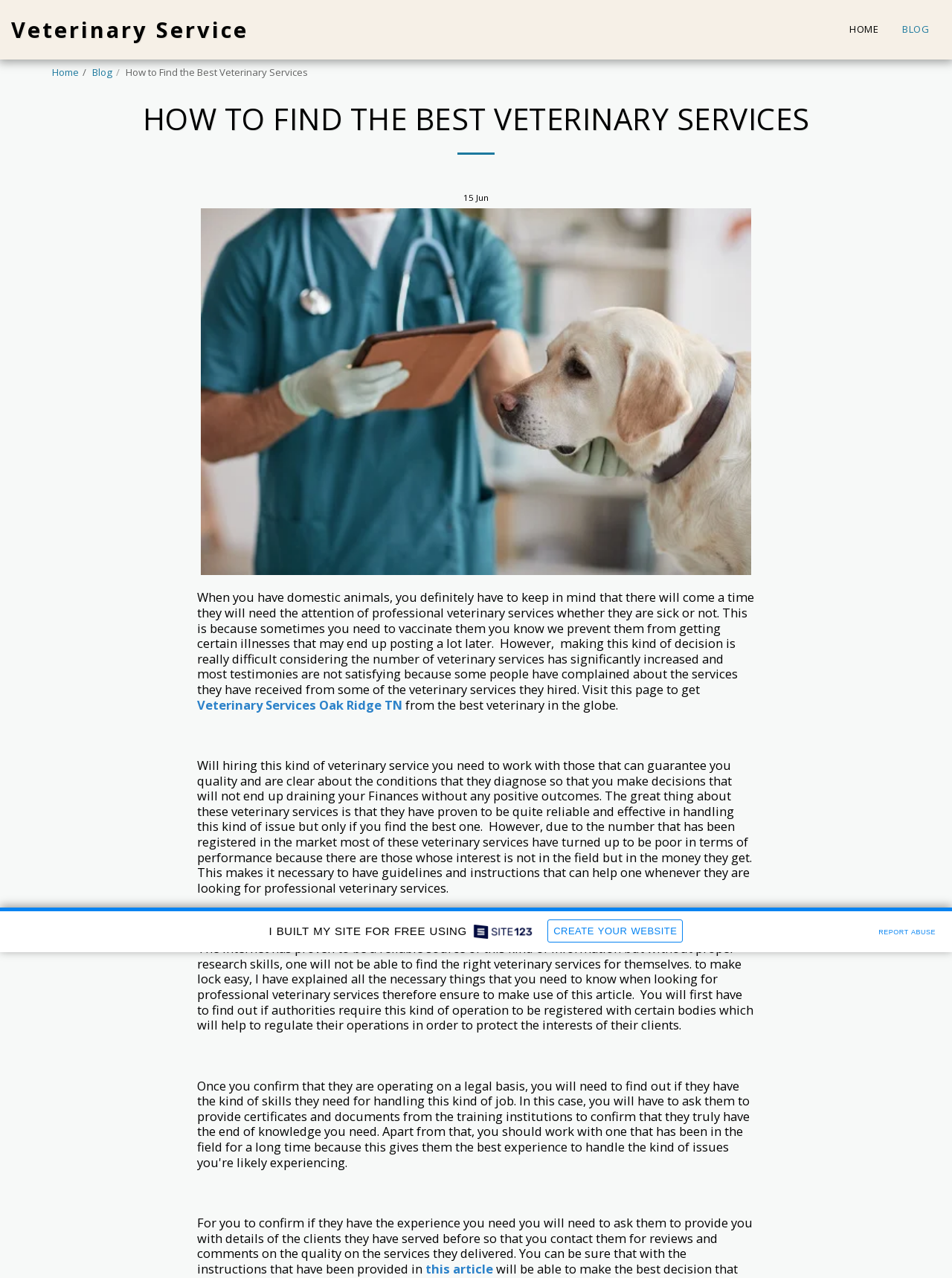What is the main topic of this webpage?
Respond to the question with a single word or phrase according to the image.

Veterinary Services